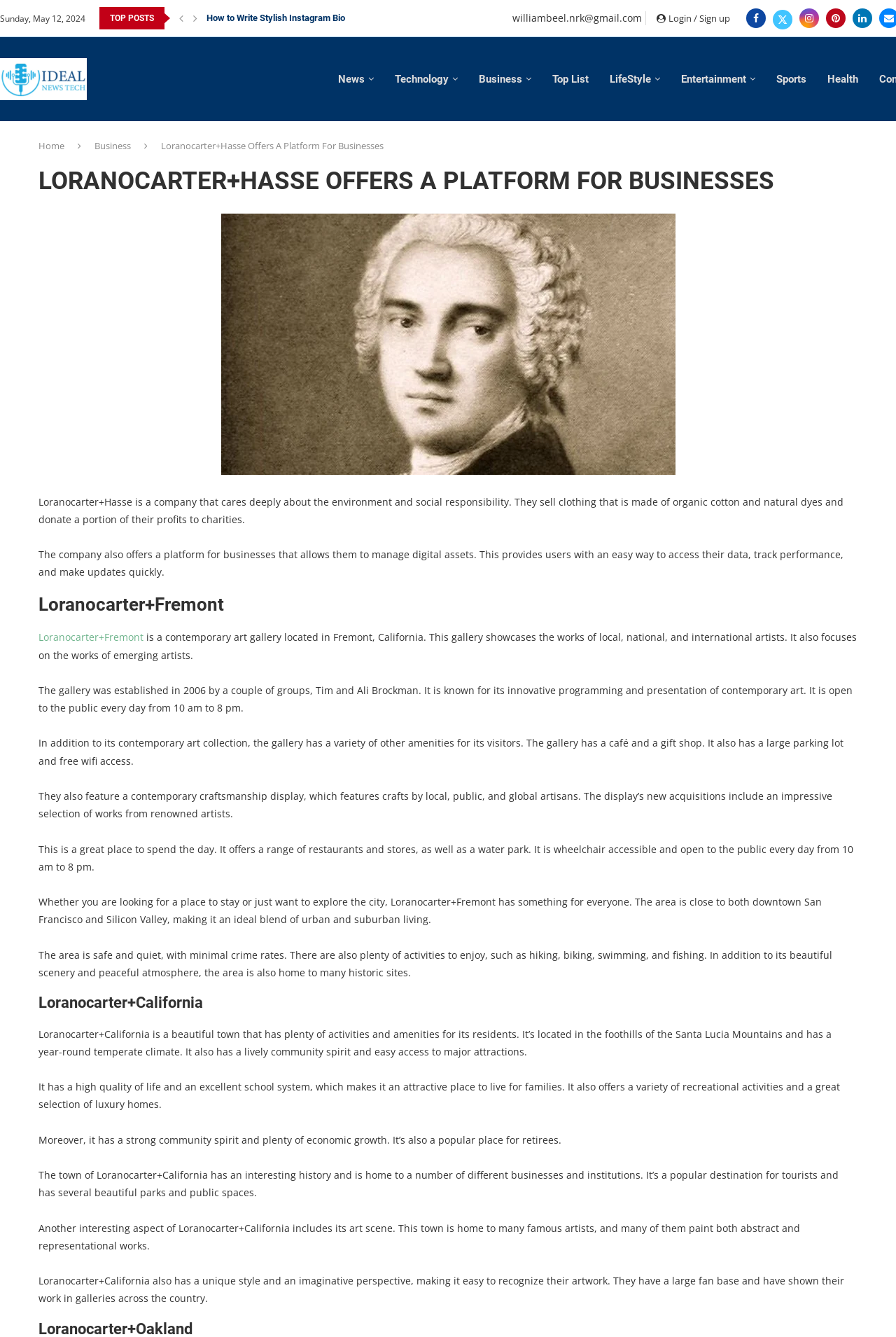Identify the bounding box coordinates of the clickable region required to complete the instruction: "Visit the 'News' page". The coordinates should be given as four float numbers within the range of 0 and 1, i.e., [left, top, right, bottom].

[0.377, 0.044, 0.417, 0.074]